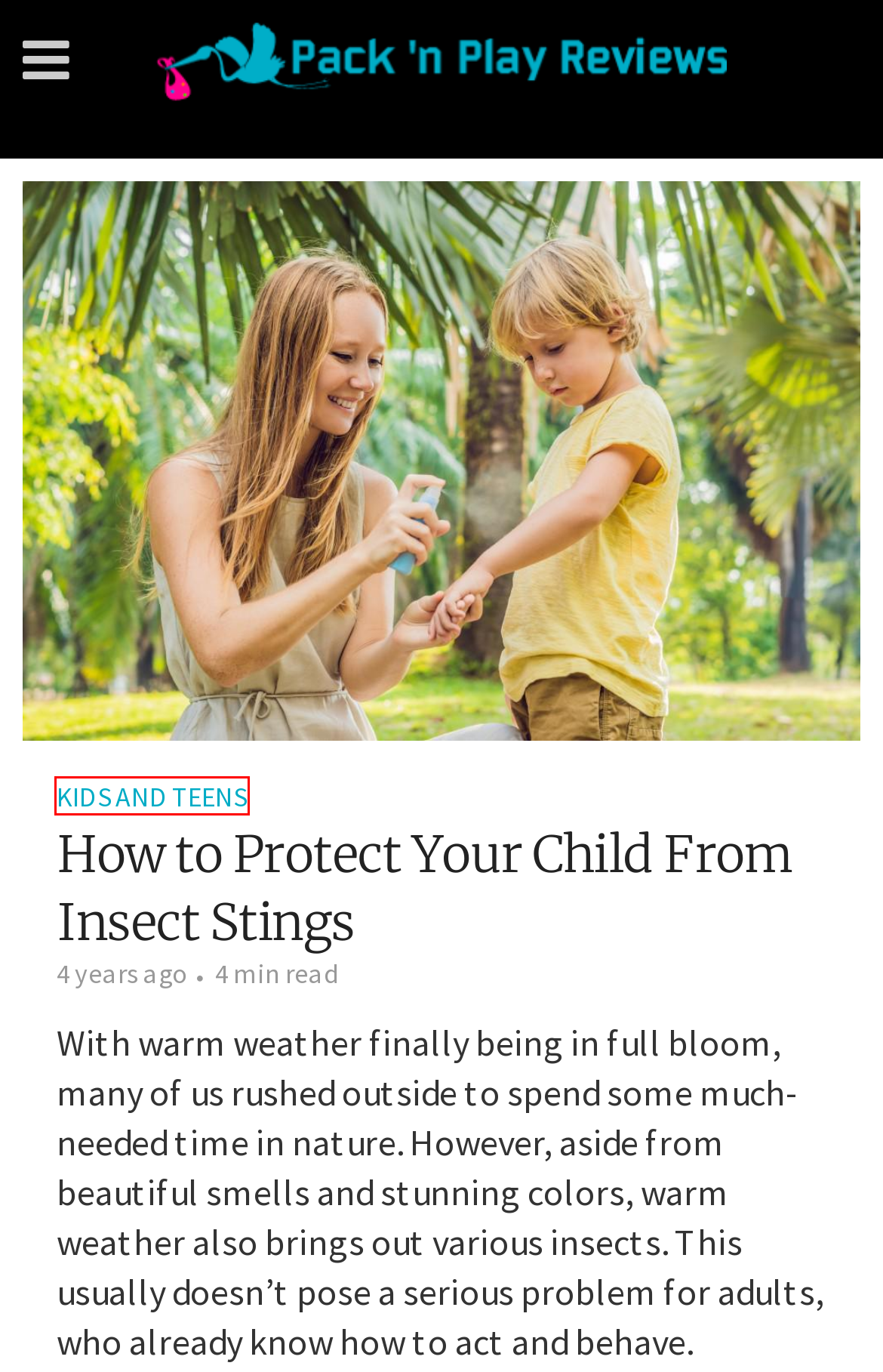Examine the screenshot of a webpage with a red bounding box around an element. Then, select the webpage description that best represents the new page after clicking the highlighted element. Here are the descriptions:
A. Easy Ways to Make Your Backyard More Fun
B. Privacy Policy
C. Submit Guest Post
D. A Quick Guide to Buying a Doll’s Pram for Your Little One
E. Kids And Teens | Best Pack n Play
F. Binki Kids - Nursery Rhymes and Kids Songs
G. Best Pack and Play Reviews – Buying Playards for Babies
H. Latest Posts Every Parent Will Find Useful

E